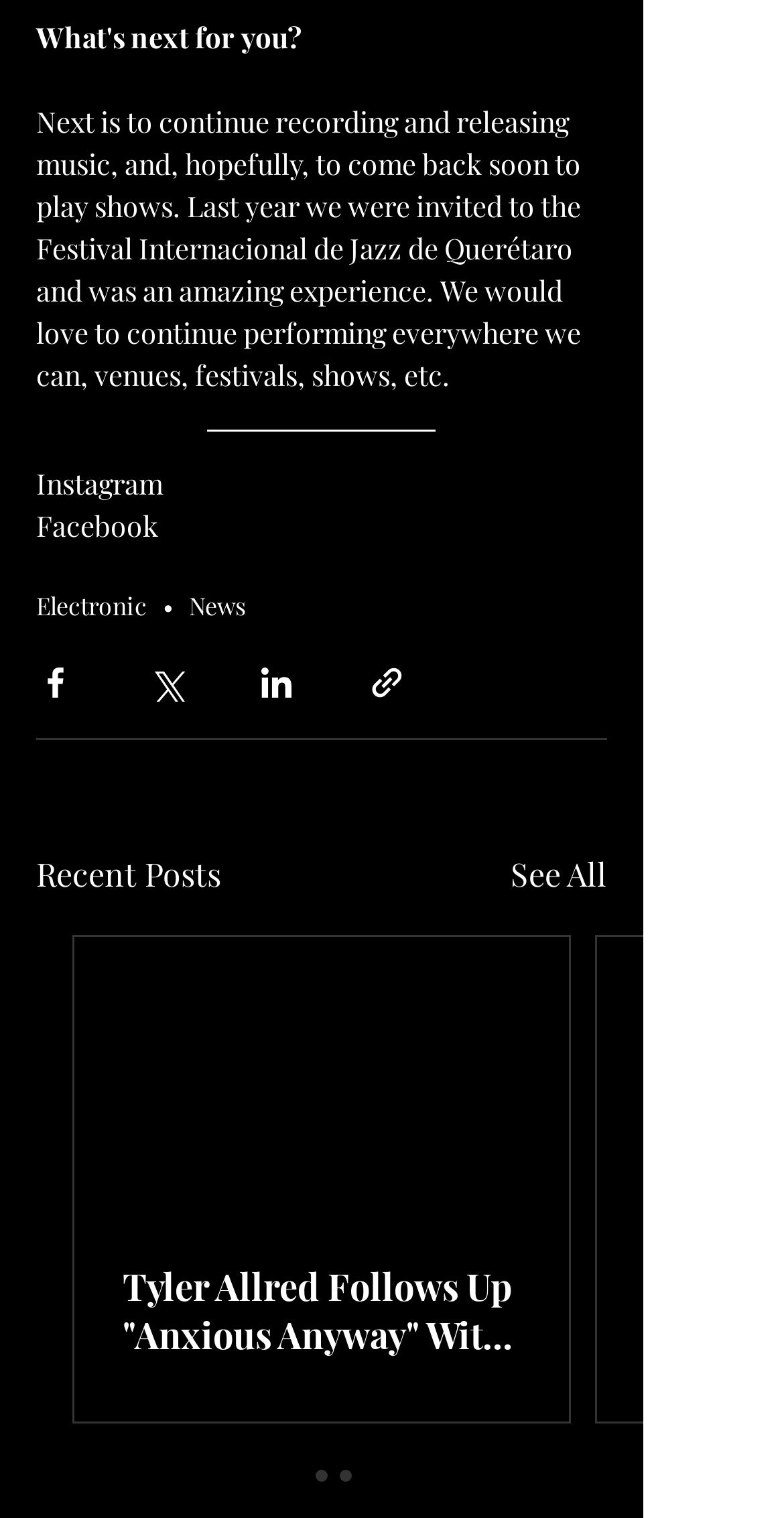Please identify the bounding box coordinates of the element's region that needs to be clicked to fulfill the following instruction: "See all recent posts". The bounding box coordinates should consist of four float numbers between 0 and 1, i.e., [left, top, right, bottom].

[0.651, 0.56, 0.774, 0.592]